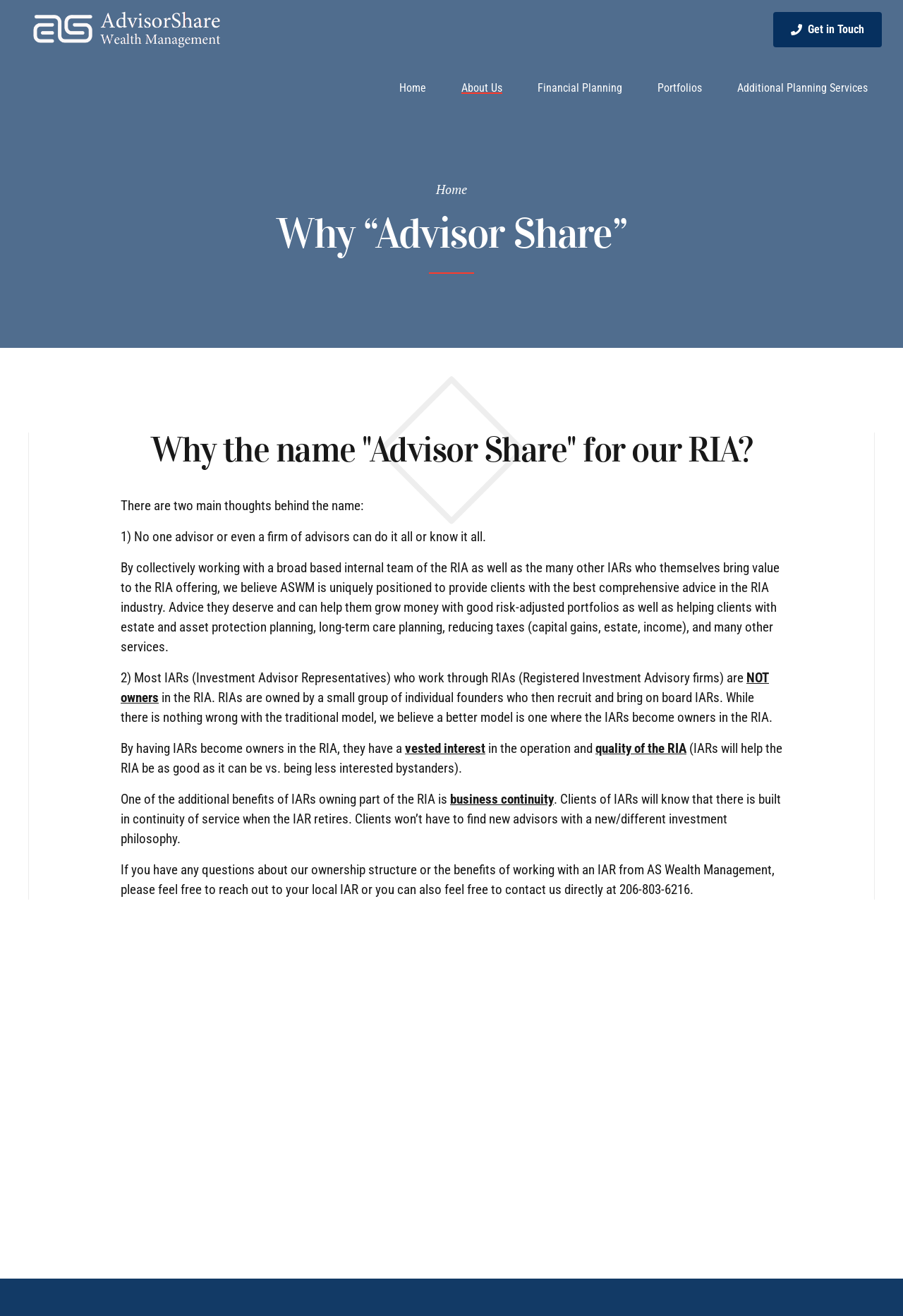Find the bounding box coordinates of the element I should click to carry out the following instruction: "Click on Home".

[0.427, 0.056, 0.488, 0.078]